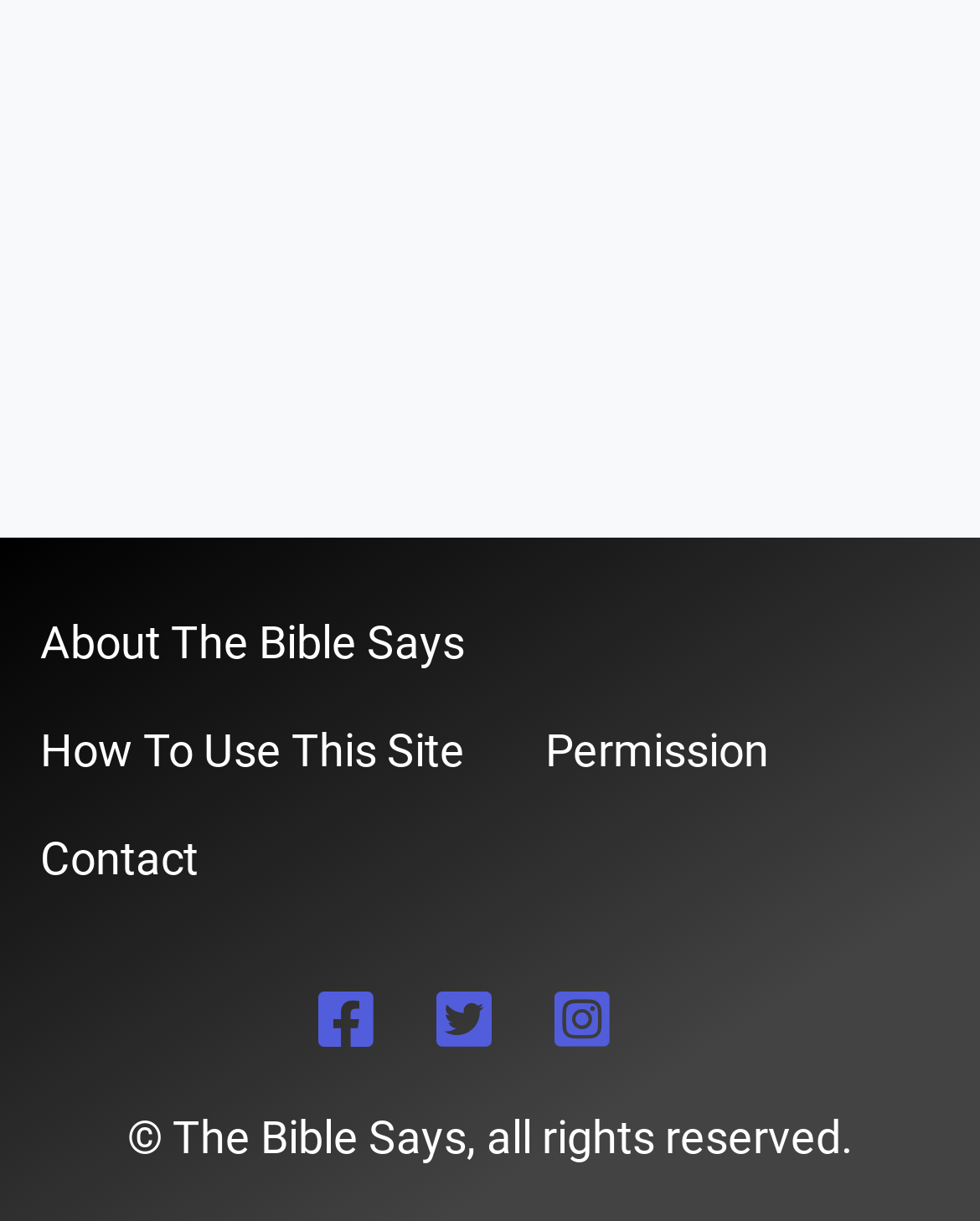Use a single word or phrase to answer the question:
How many links are there in the footer?

5